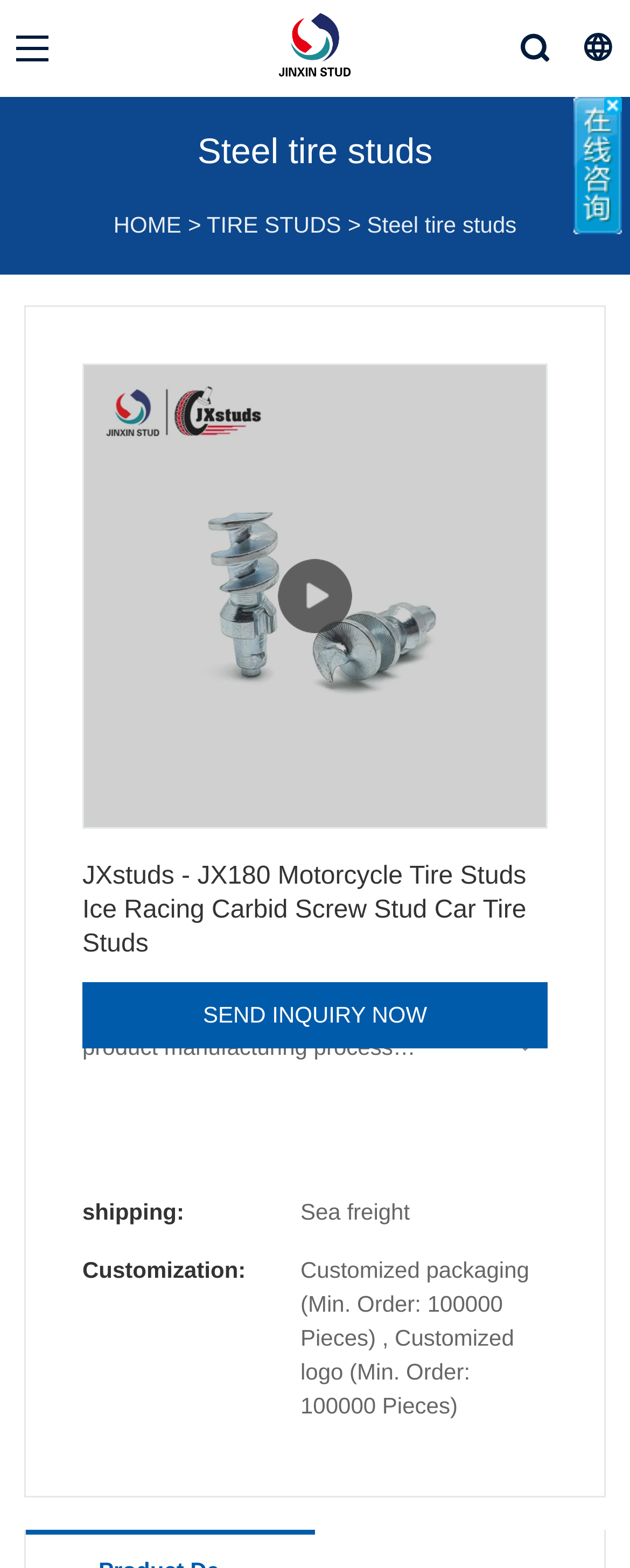Using the information from the screenshot, answer the following question thoroughly:
What is the customization option for the product?

The customization option for the product can be found in the description list element 'Customization:' which is located at the bottom of the webpage, indicating that the product can be customized with packaging and logo, with a minimum order of 100000 pieces.